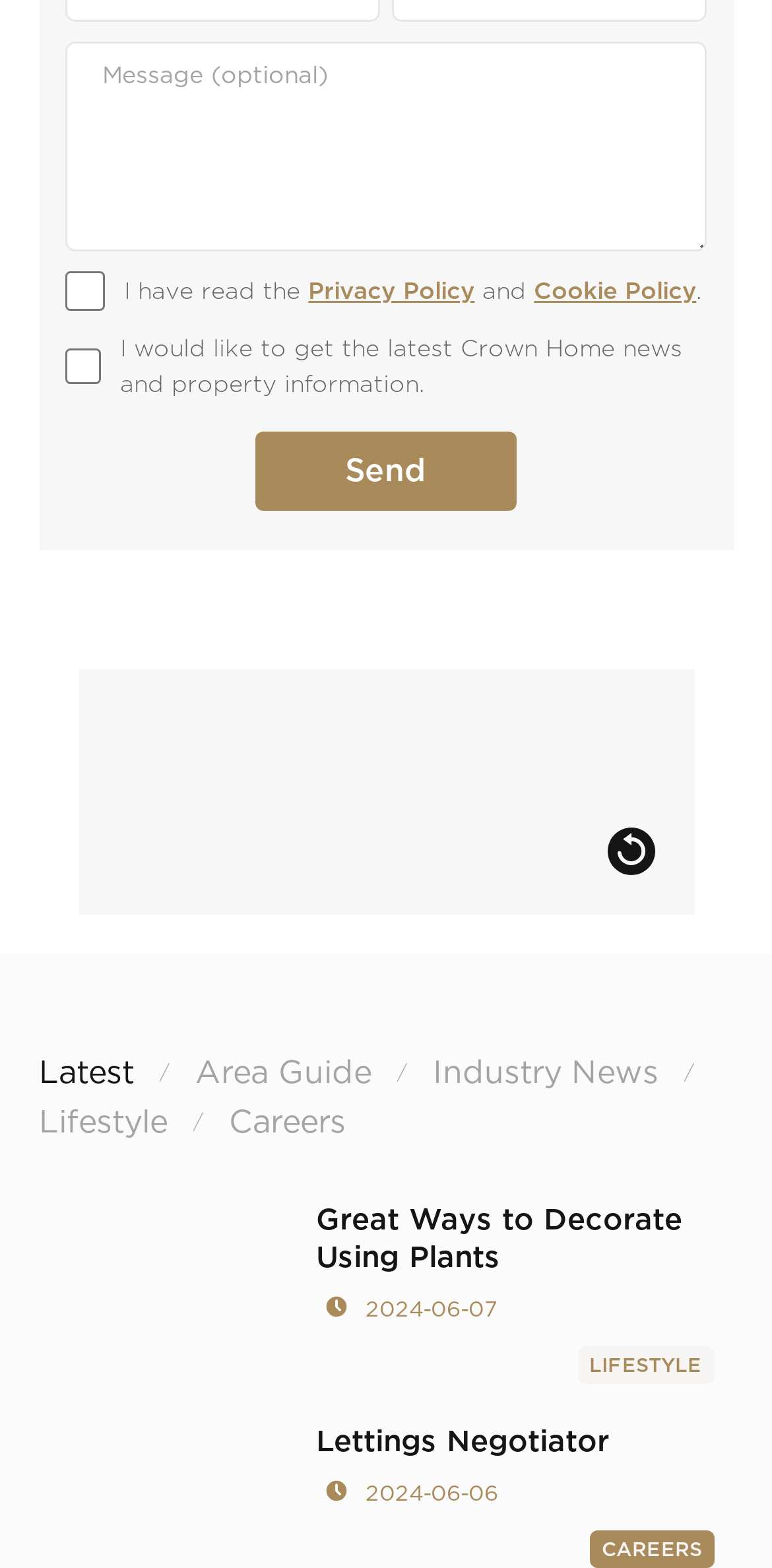Determine the bounding box coordinates of the region that needs to be clicked to achieve the task: "contact us".

None